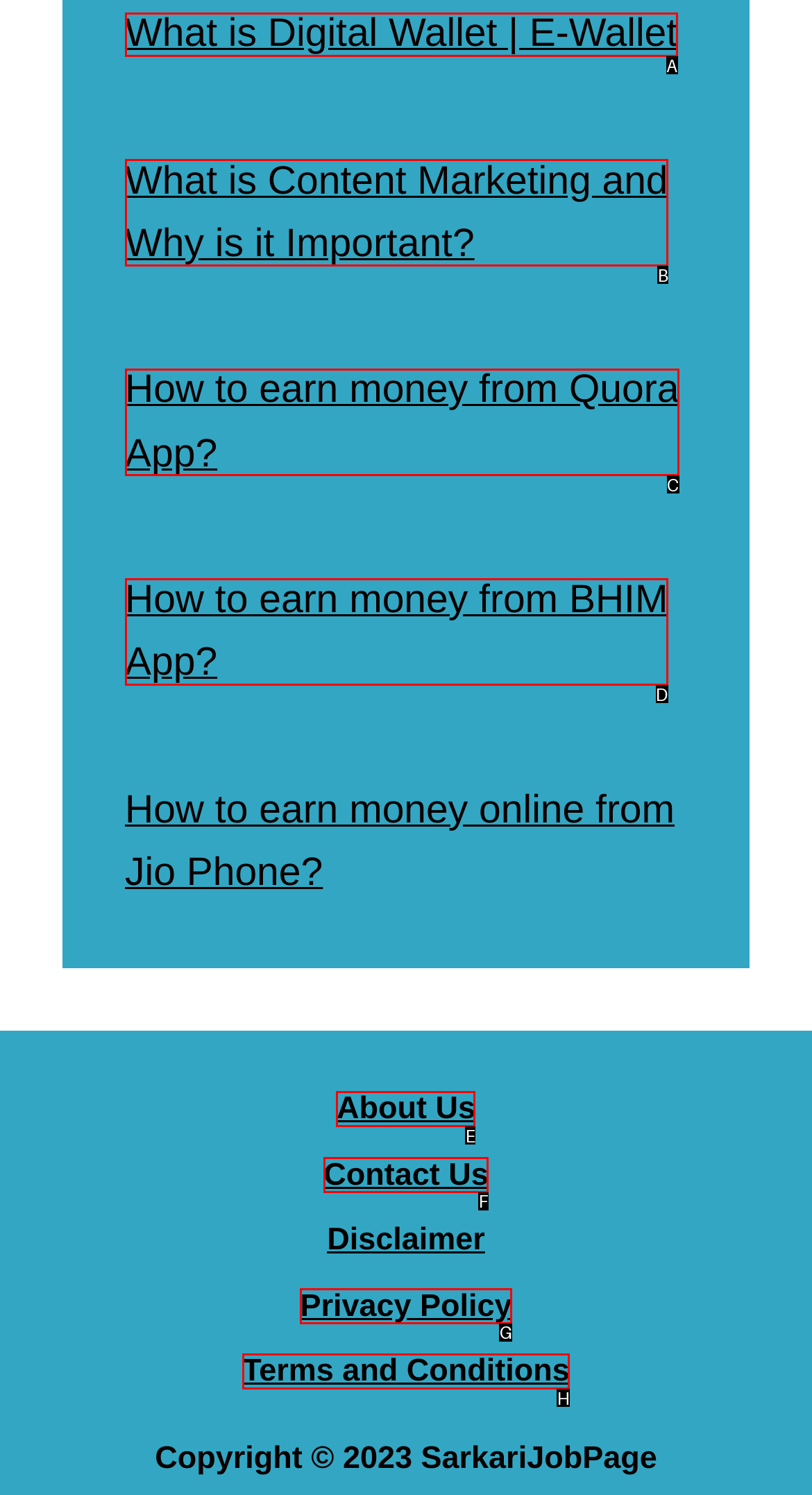From the given choices, determine which HTML element matches the description: Privacy Policy. Reply with the appropriate letter.

G